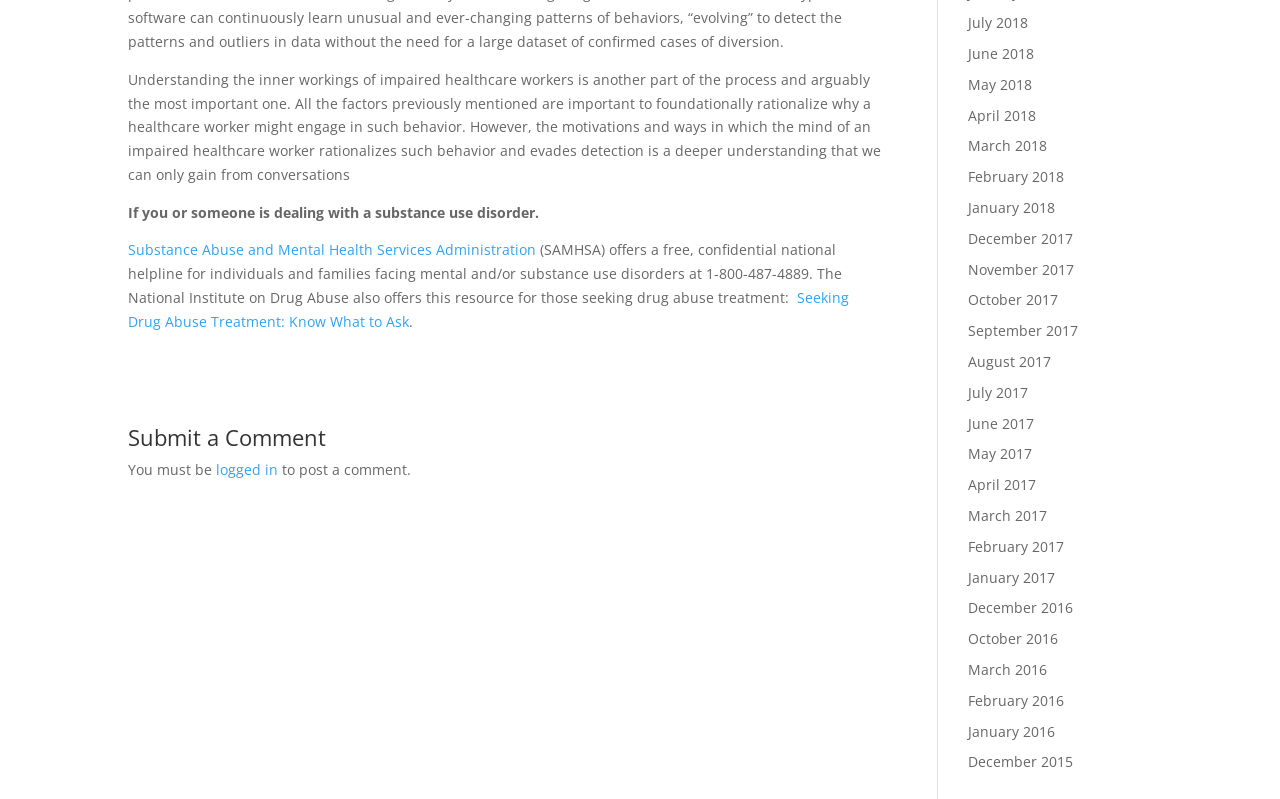Show the bounding box coordinates of the element that should be clicked to complete the task: "Click on 'Submit a Comment'".

[0.1, 0.533, 0.689, 0.573]